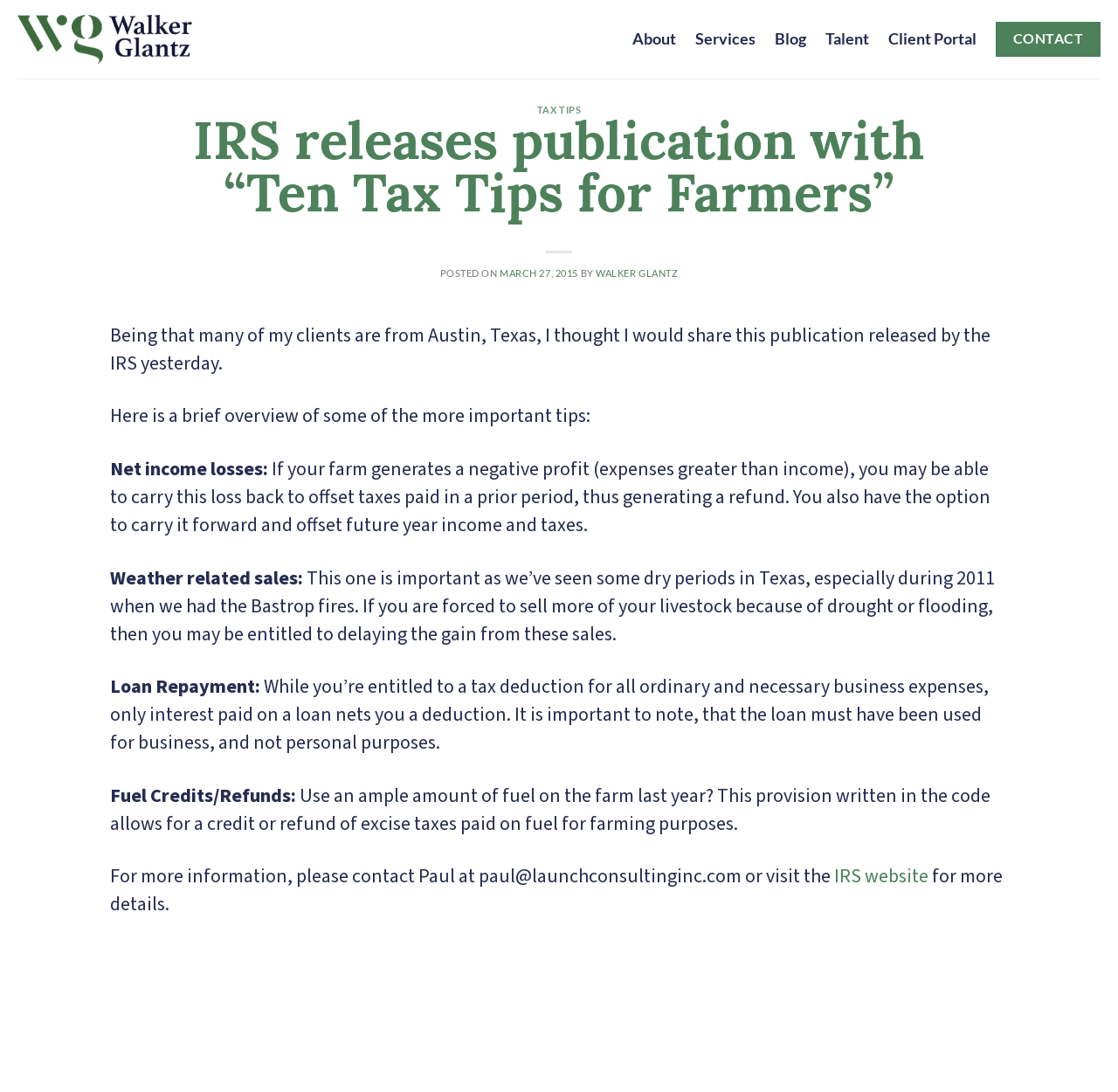What is the condition for delaying the gain from weather-related sales?
Using the image, answer in one word or phrase.

Drought or flooding